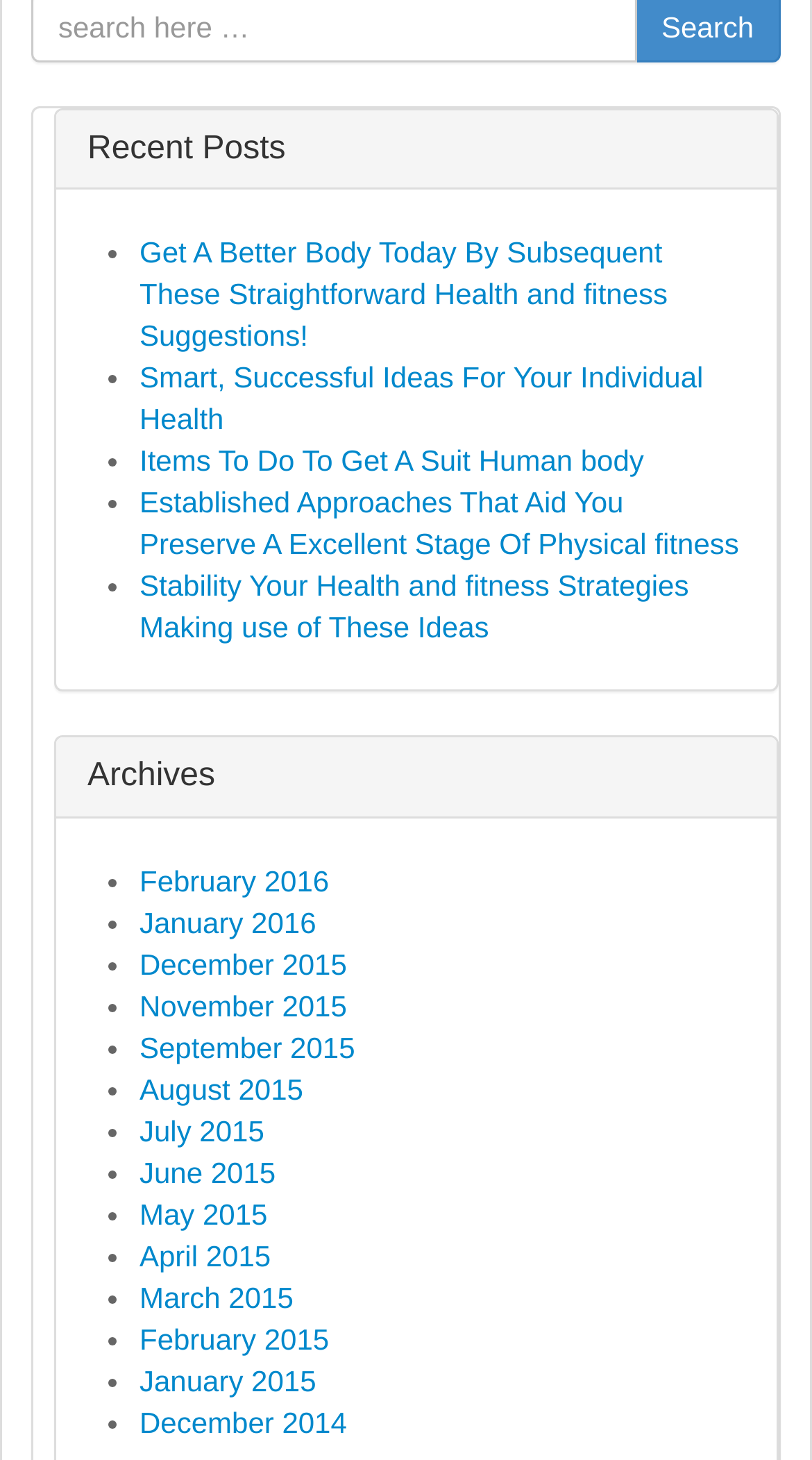What is the last archive link?
Based on the image, give a one-word or short phrase answer.

December 2014